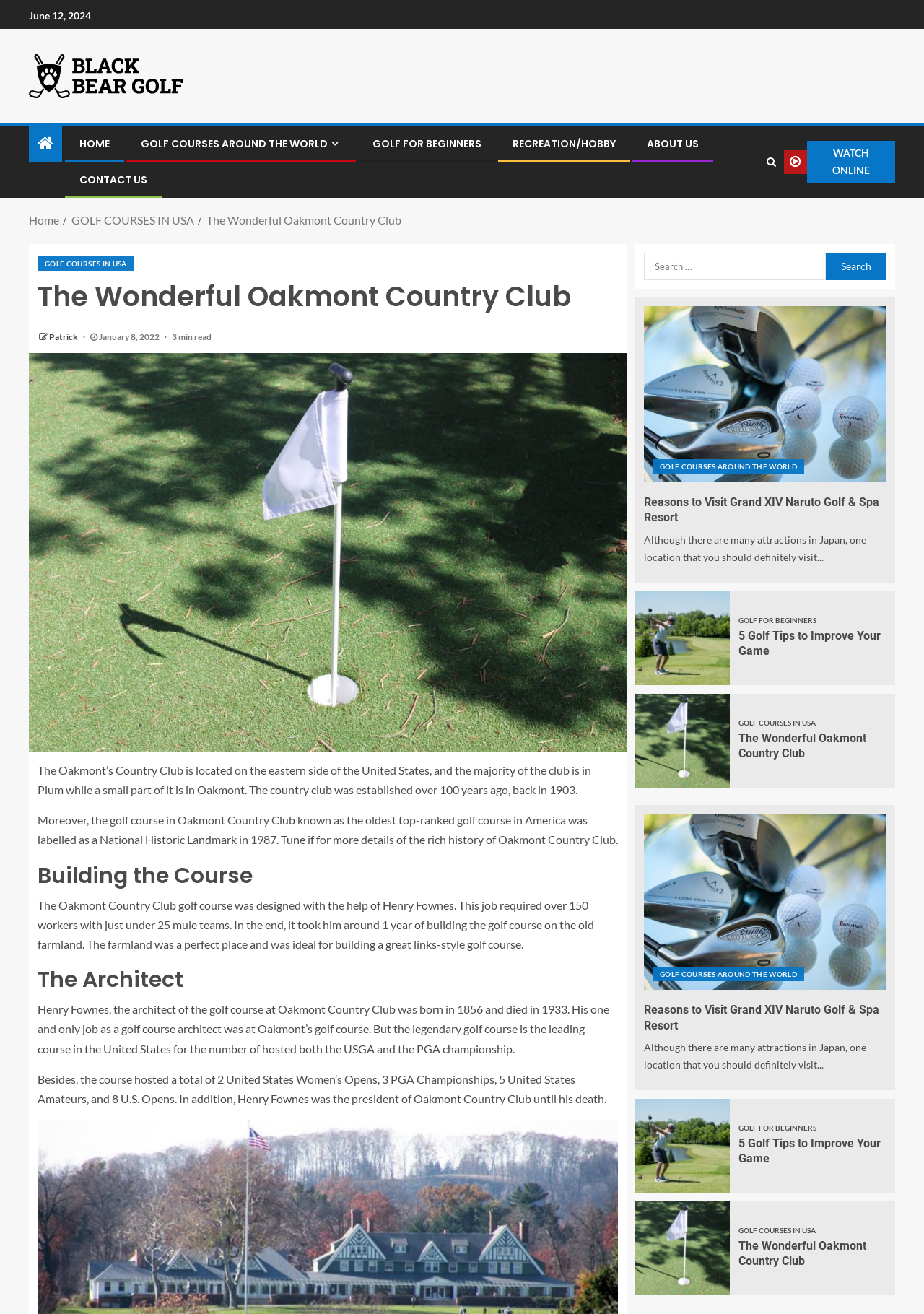Kindly determine the bounding box coordinates for the area that needs to be clicked to execute this instruction: "Learn about GOLF FOR BEGINNERS".

[0.403, 0.104, 0.521, 0.115]